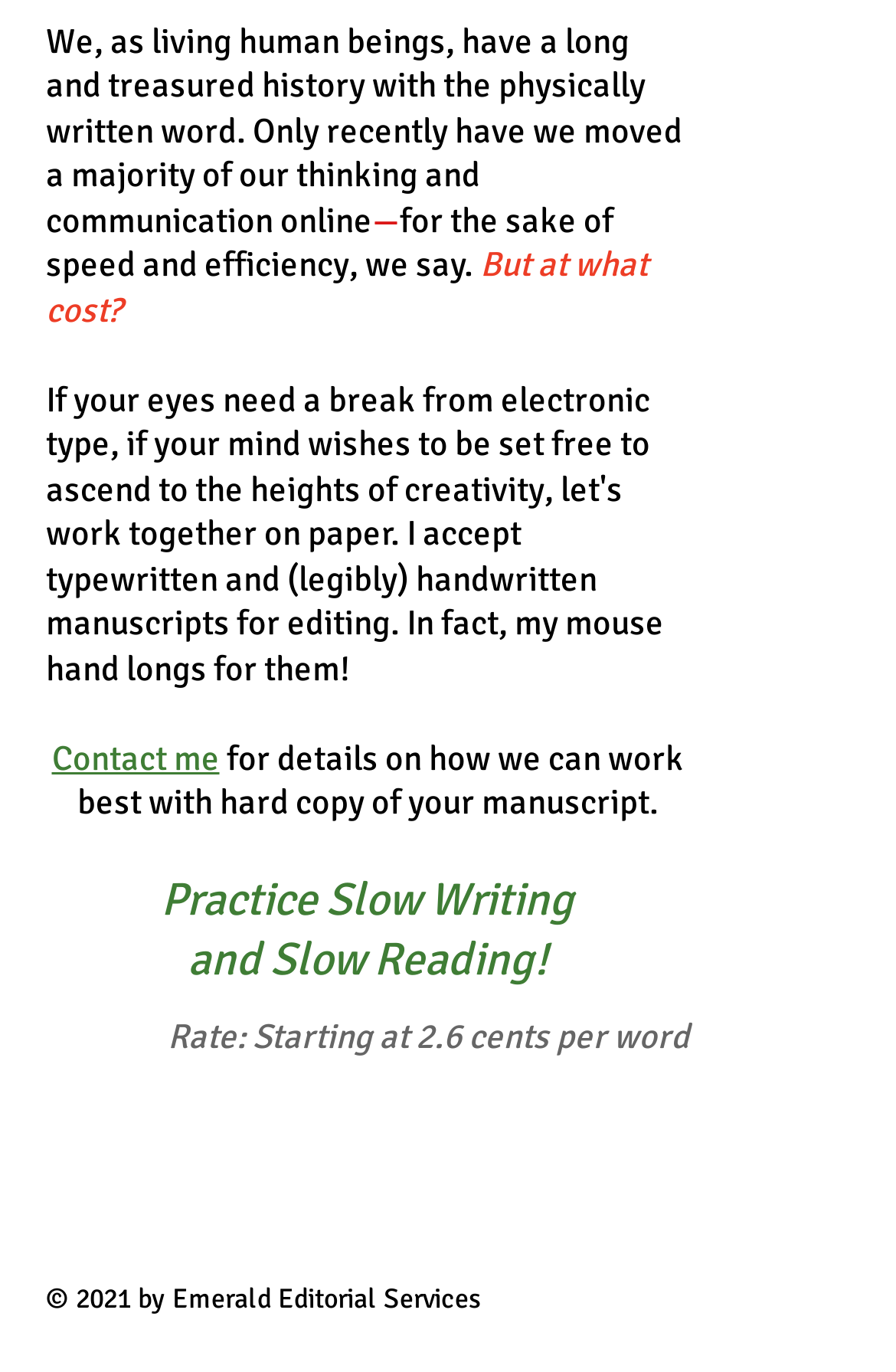What is the purpose of contacting the author?
Using the image provided, answer with just one word or phrase.

To work with manuscript